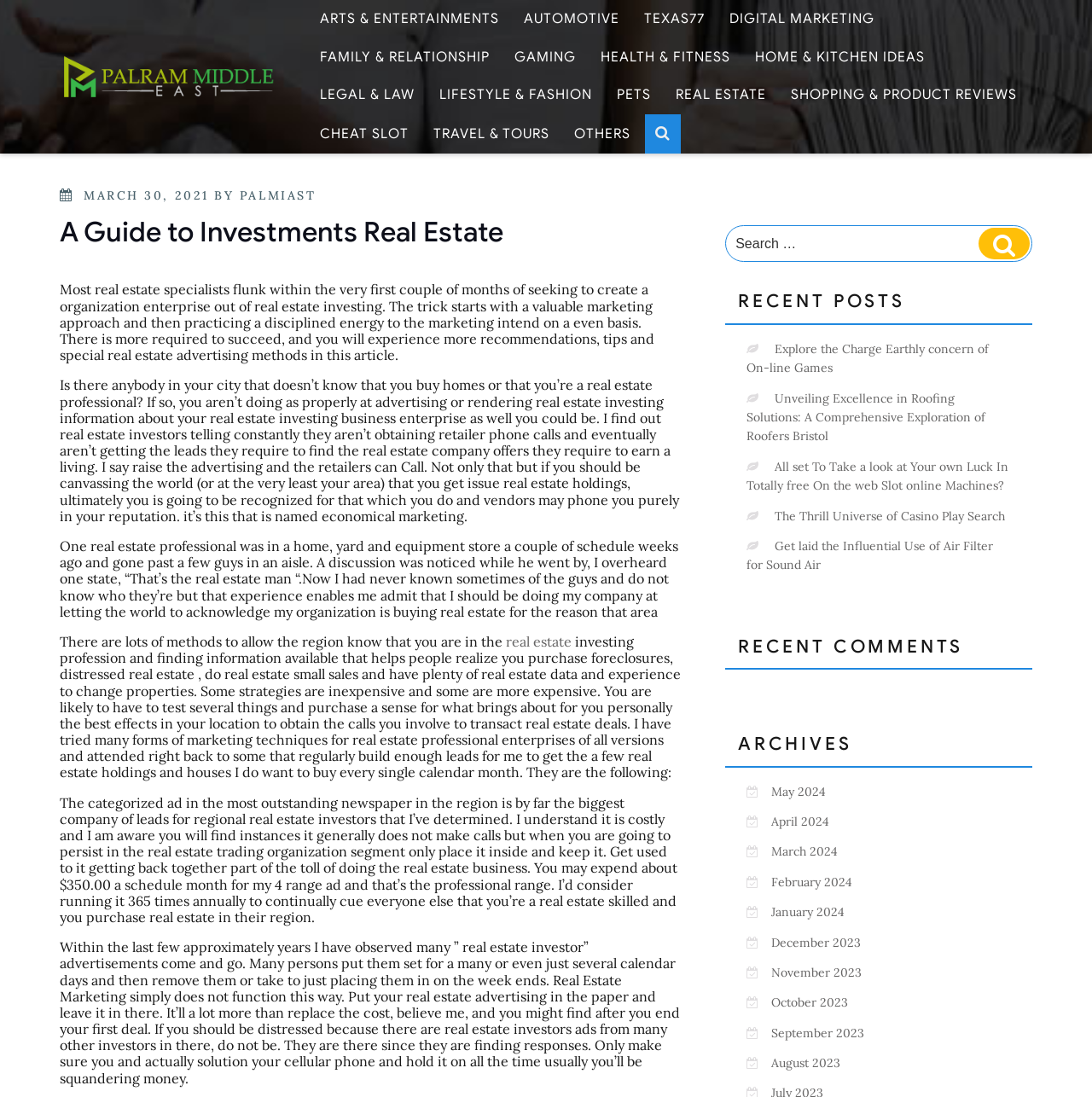Refer to the image and provide a thorough answer to this question:
What is the topic of the main article?

The main article on the webpage is about real estate investing, and it provides tips and strategies for real estate investors to succeed in the business.